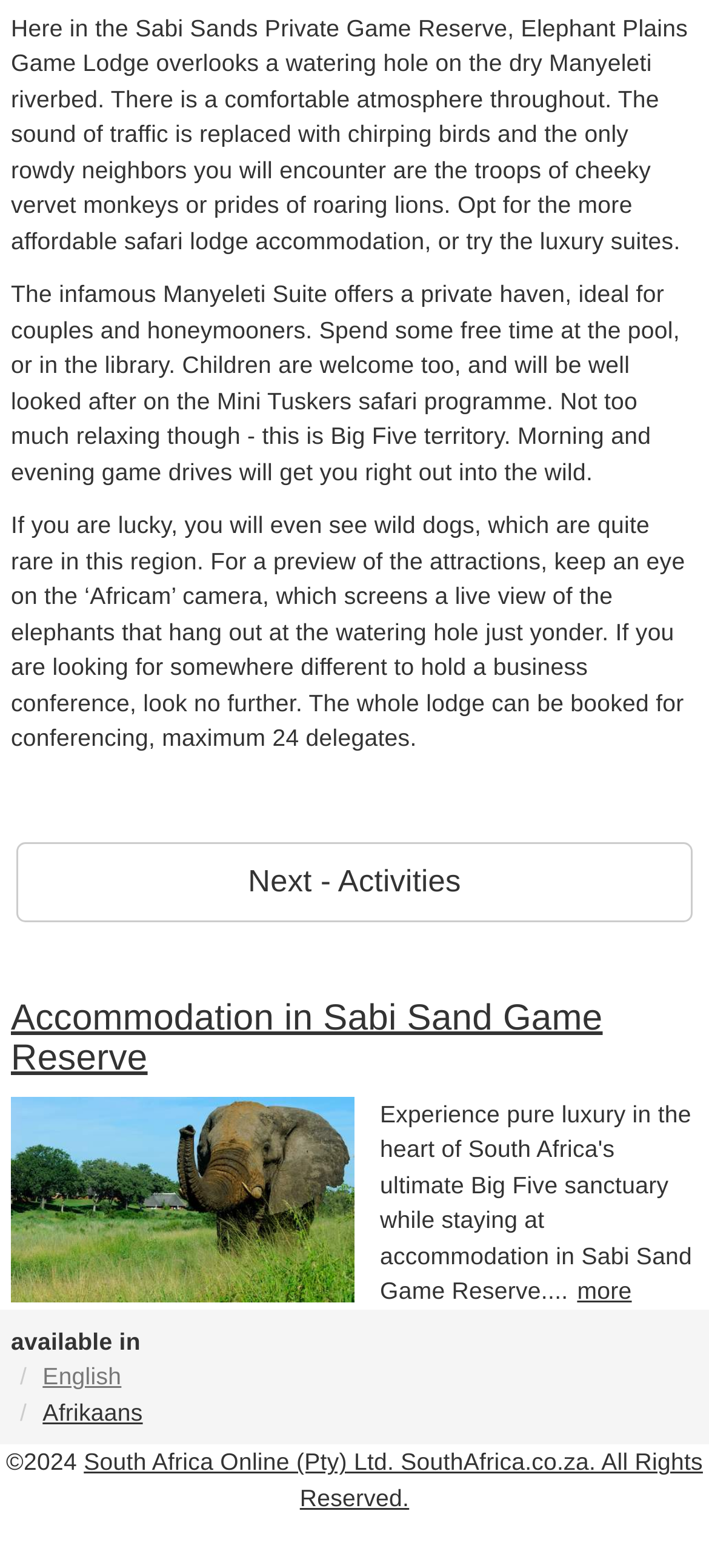Answer the question in one word or a short phrase:
What is the language of the text?

English